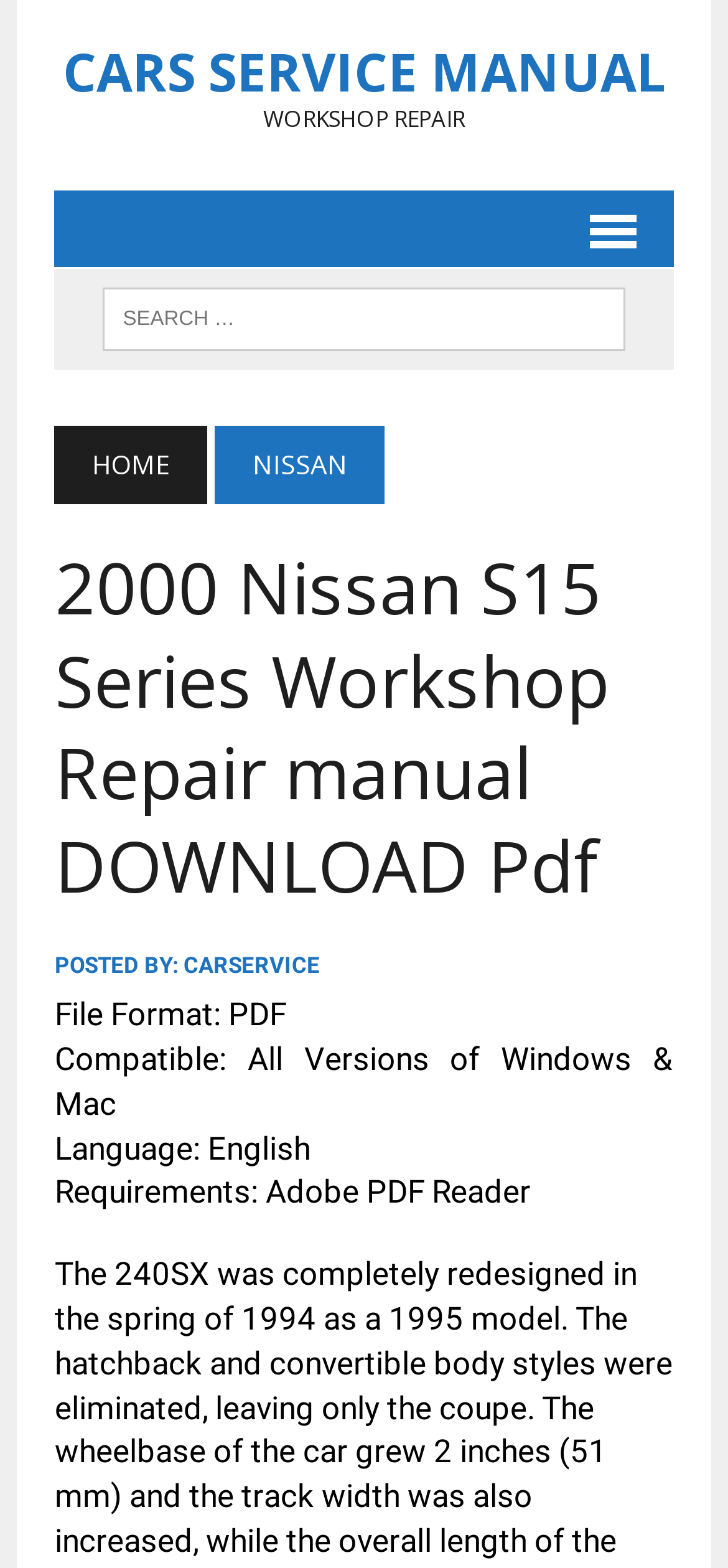Provide the bounding box coordinates of the HTML element this sentence describes: "MENU". The bounding box coordinates consist of four float numbers between 0 and 1, i.e., [left, top, right, bottom].

[0.74, 0.121, 0.925, 0.17]